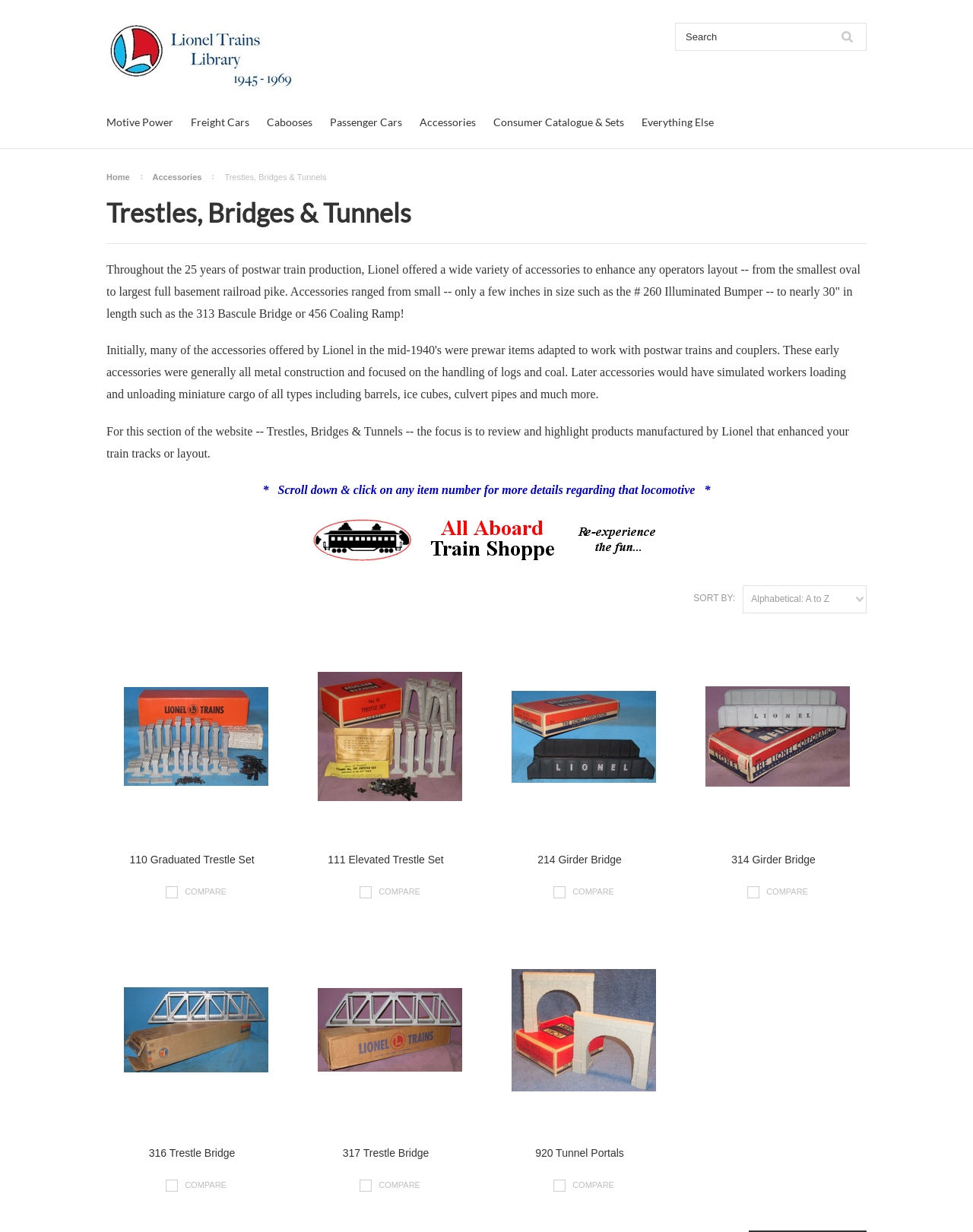Locate the bounding box coordinates for the element described below: "Accessories". The coordinates must be four float values between 0 and 1, formatted as [left, top, right, bottom].

[0.157, 0.14, 0.221, 0.147]